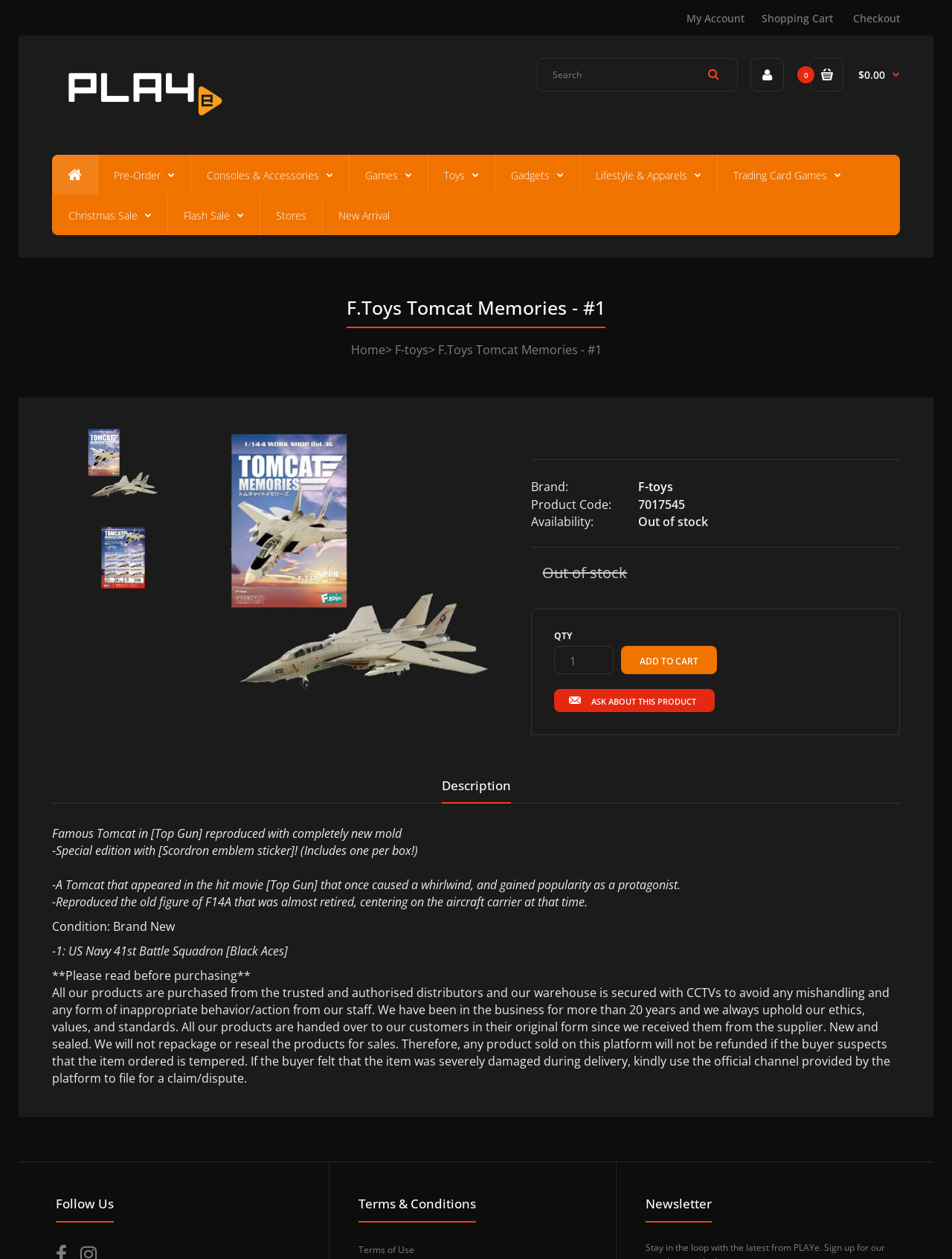Please find the bounding box coordinates of the element's region to be clicked to carry out this instruction: "Add to cart".

[0.653, 0.513, 0.753, 0.536]